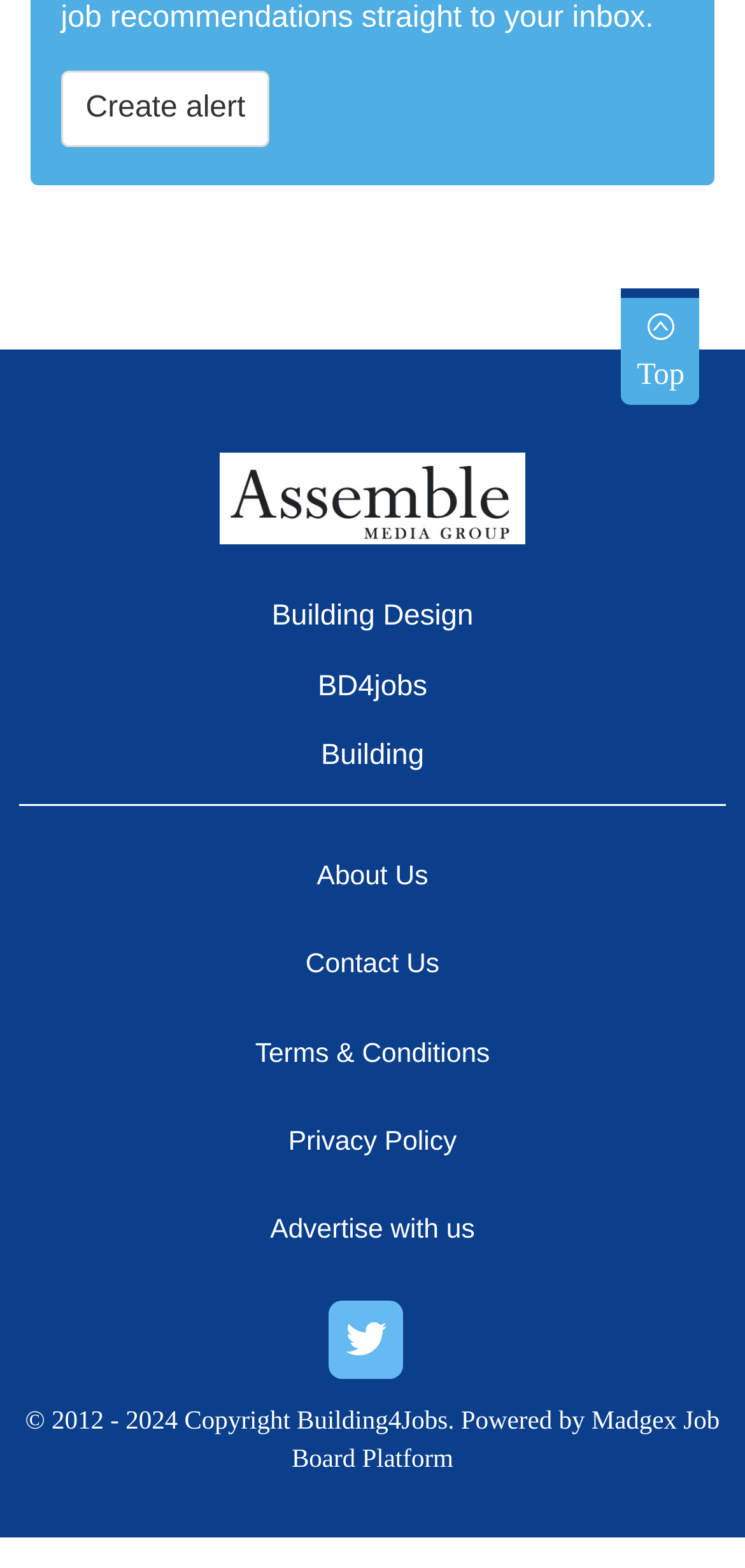What is the first link on the webpage?
Provide a short answer using one word or a brief phrase based on the image.

Create alert